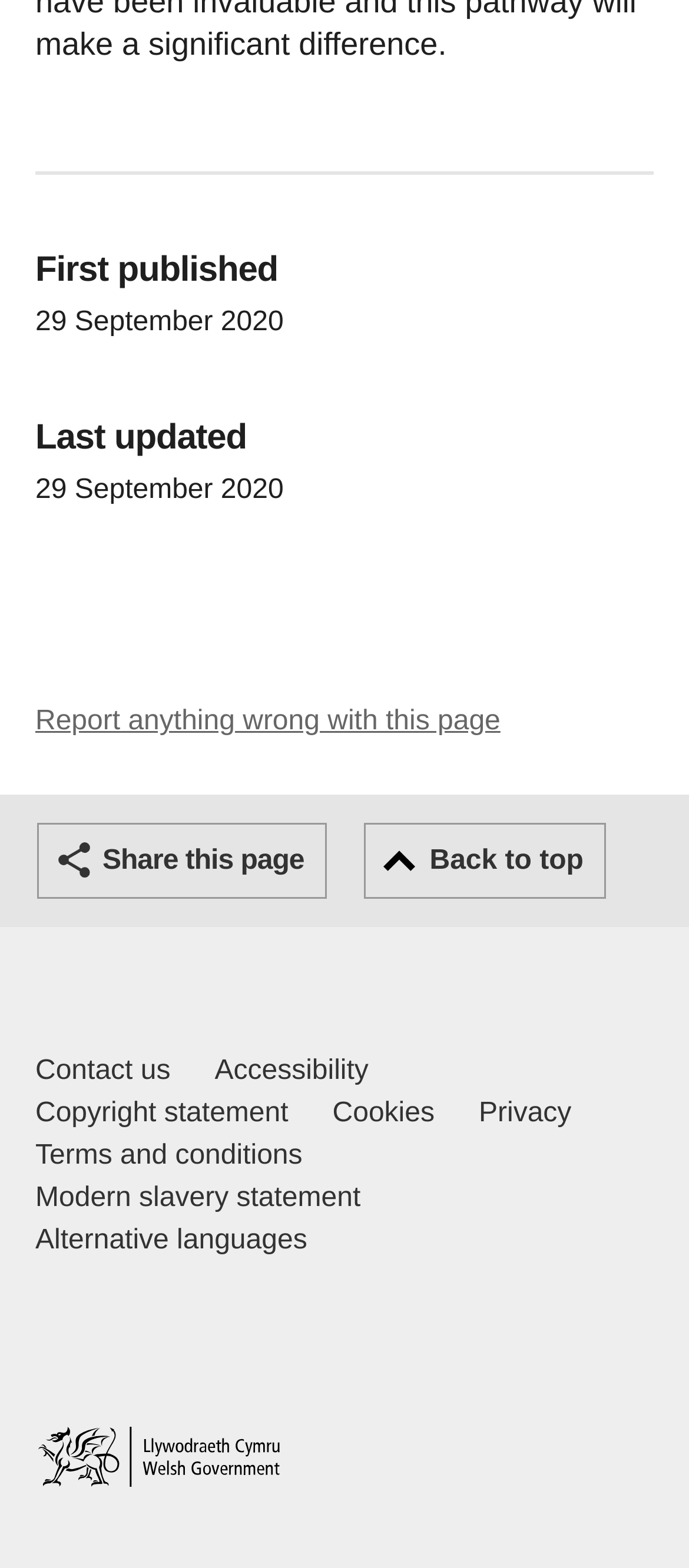Please determine the bounding box coordinates of the clickable area required to carry out the following instruction: "Go to home page". The coordinates must be four float numbers between 0 and 1, represented as [left, top, right, bottom].

[0.051, 0.91, 0.41, 0.948]